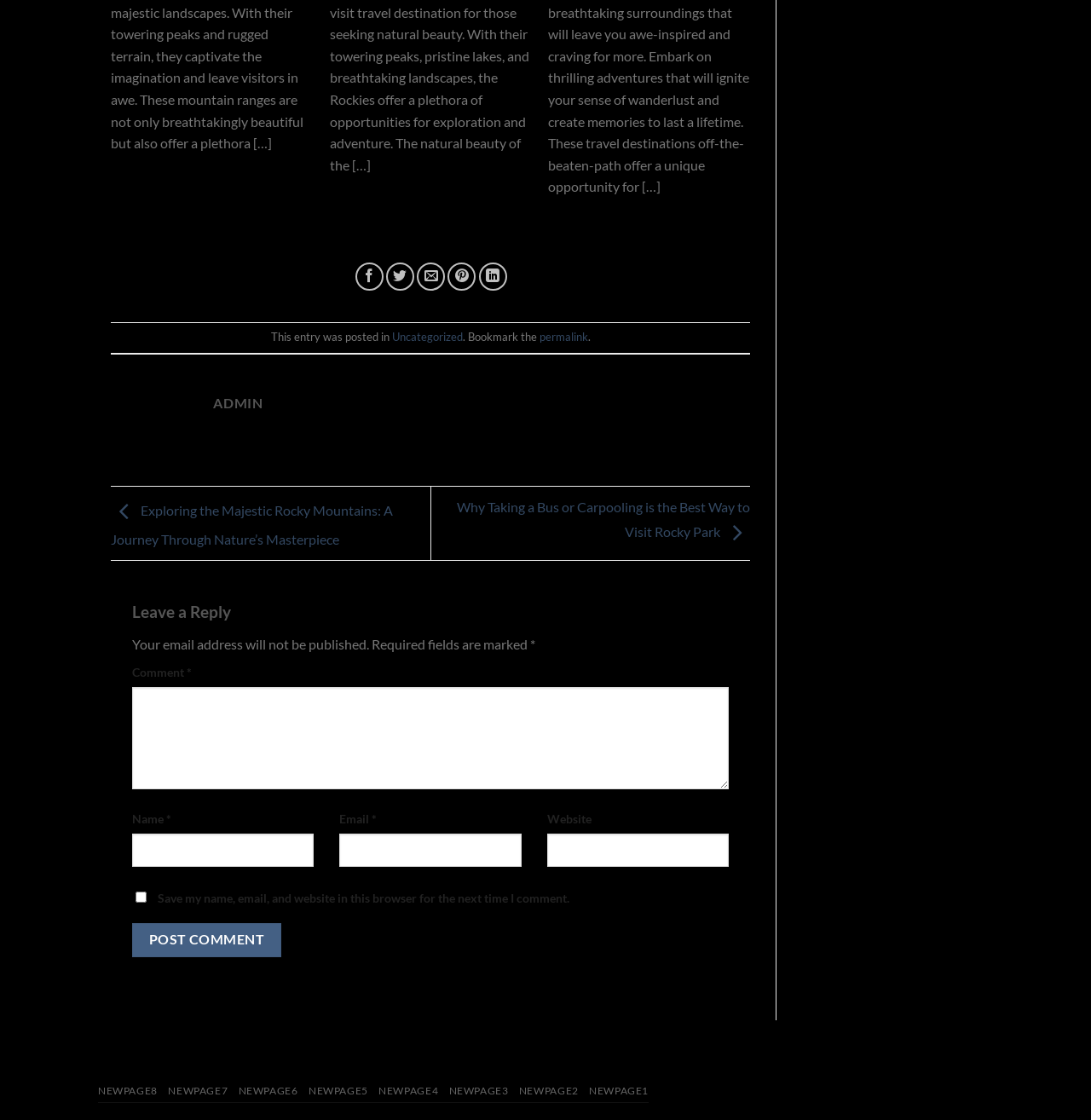How many links are available at the bottom of the page?
Respond to the question with a single word or phrase according to the image.

7